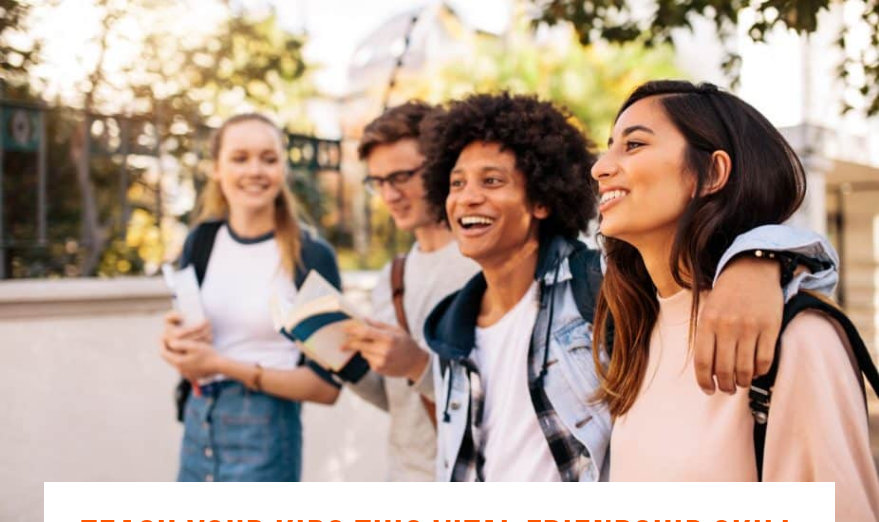Give a thorough and detailed caption for the image.

The image captures a cheerful group of four young friends walking together outdoors, embodying the essence of friendship and social connection. They are engaged in lively conversation, exuding happiness and camaraderie. A girl on the left holds a book in her hand, suggesting an active pursuit of knowledge alongside their social interactions. The diverse group is dressed casually, reflecting a relaxed, youthful vibe against a backdrop of greenery and urban elements. This imagery complements the theme of fostering essential friendship skills among children and teens, promoting the idea that healthy social bonds are fundamental during the adolescent years.